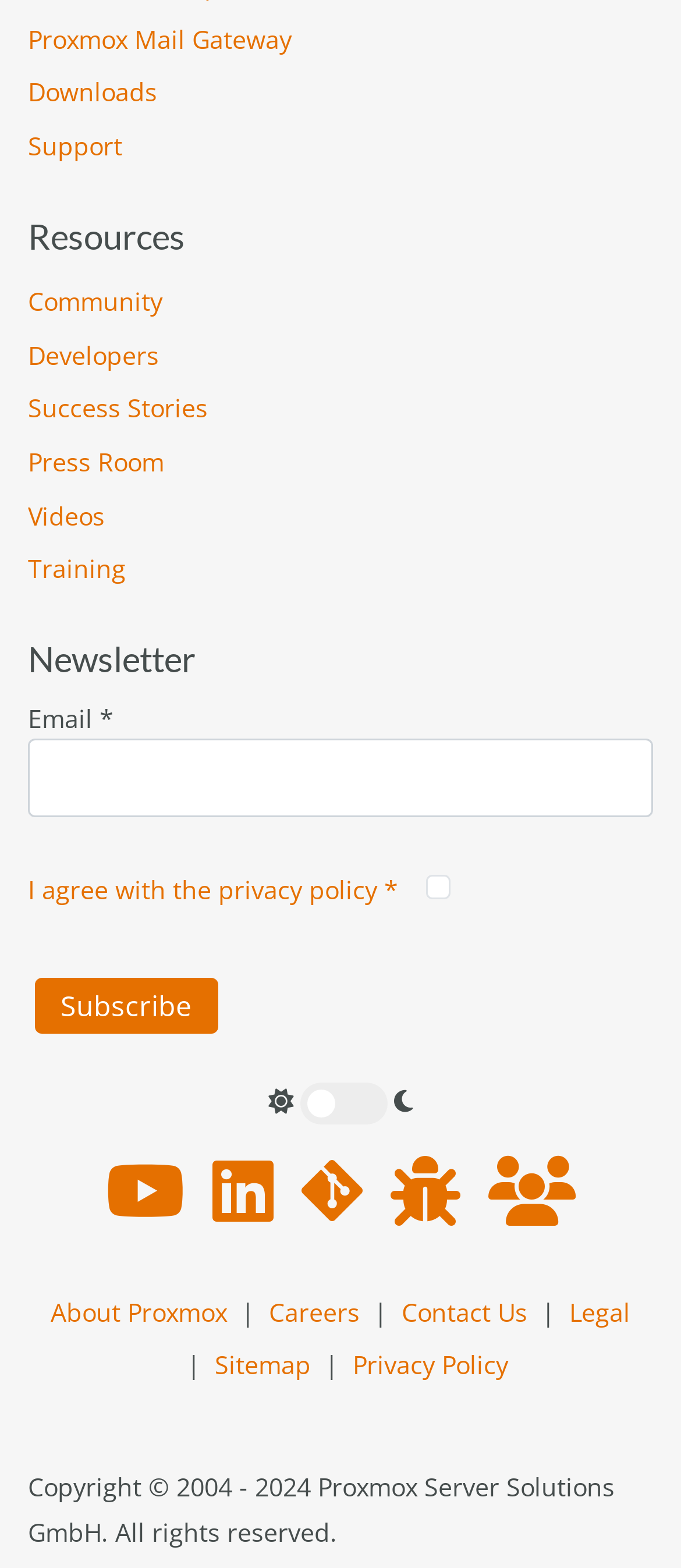What is the label of the textbox? Observe the screenshot and provide a one-word or short phrase answer.

Email